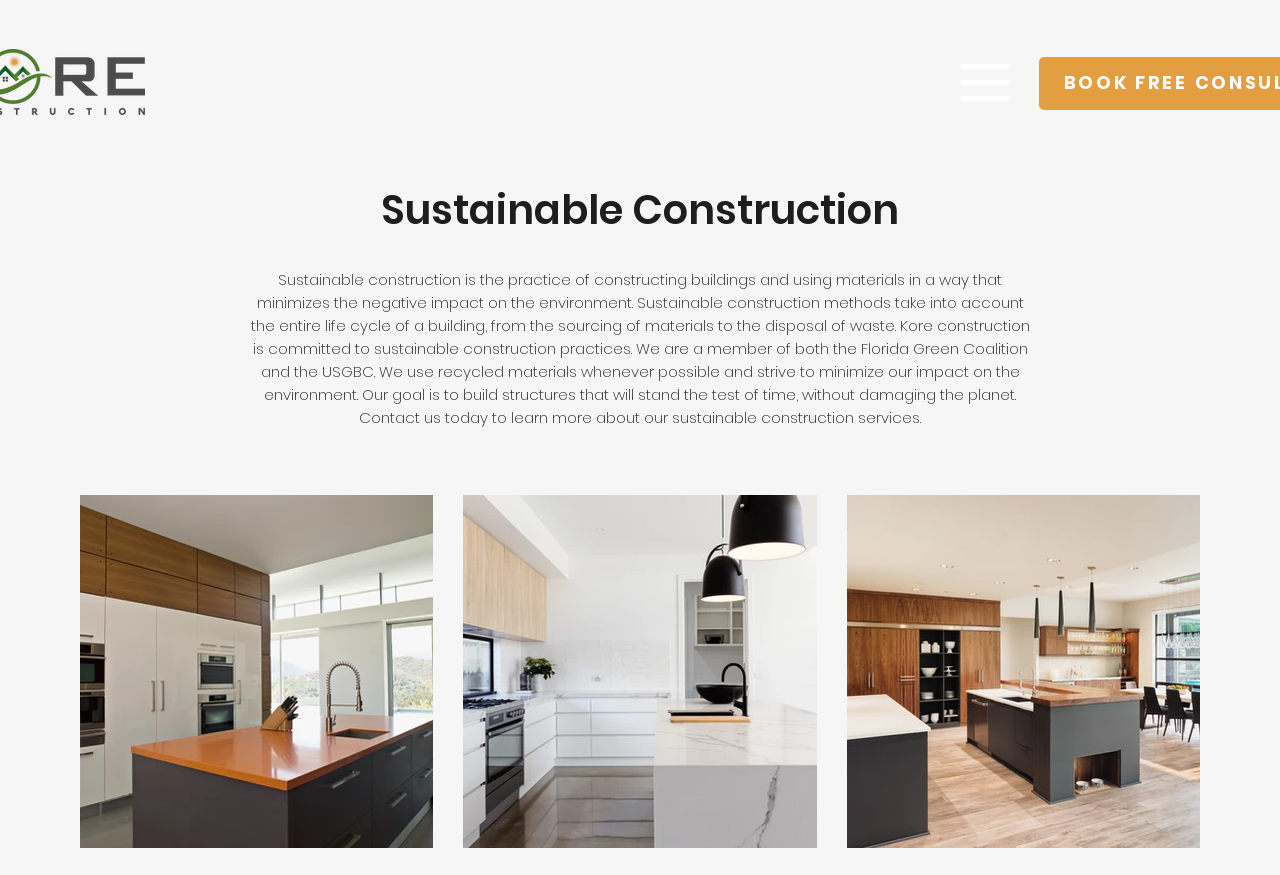Please provide a one-word or phrase answer to the question: 
What is the company's commitment to sustainable construction?

To sustainable construction practices